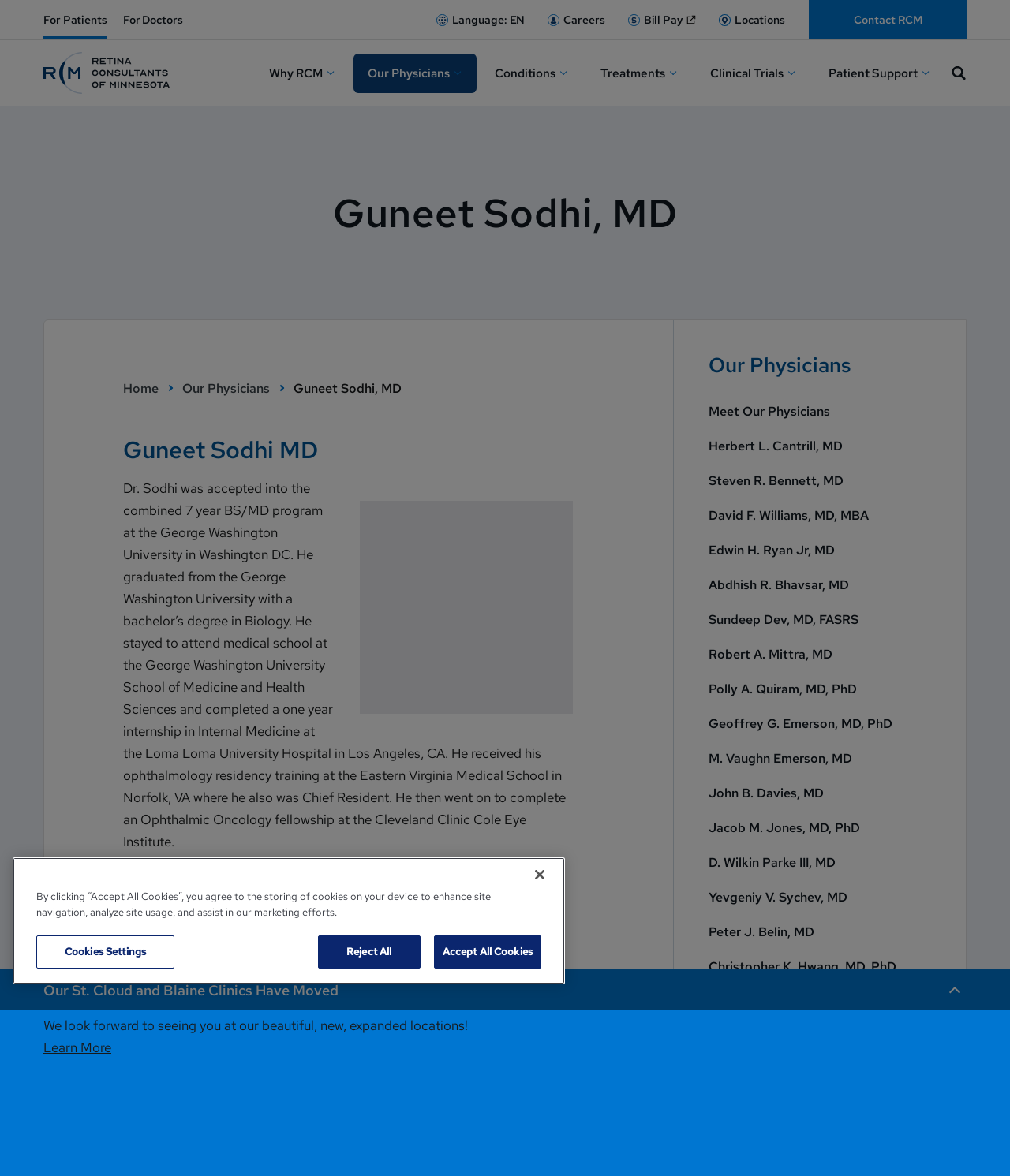Could you specify the bounding box coordinates for the clickable section to complete the following instruction: "Click the 'Meet Our Physicians' link"?

[0.667, 0.335, 0.933, 0.365]